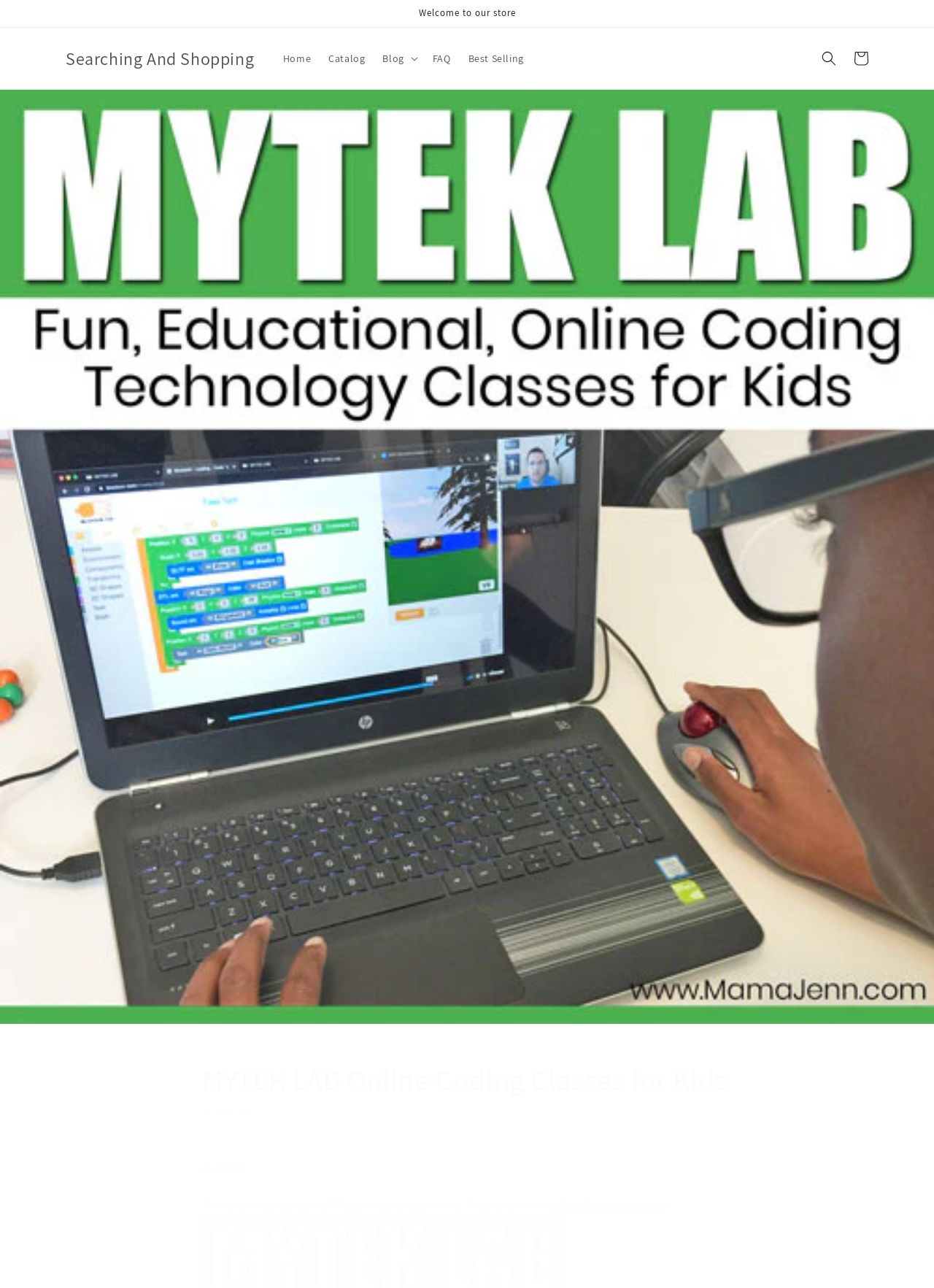Using the description "Best Selling", predict the bounding box of the relevant HTML element.

[0.492, 0.033, 0.57, 0.057]